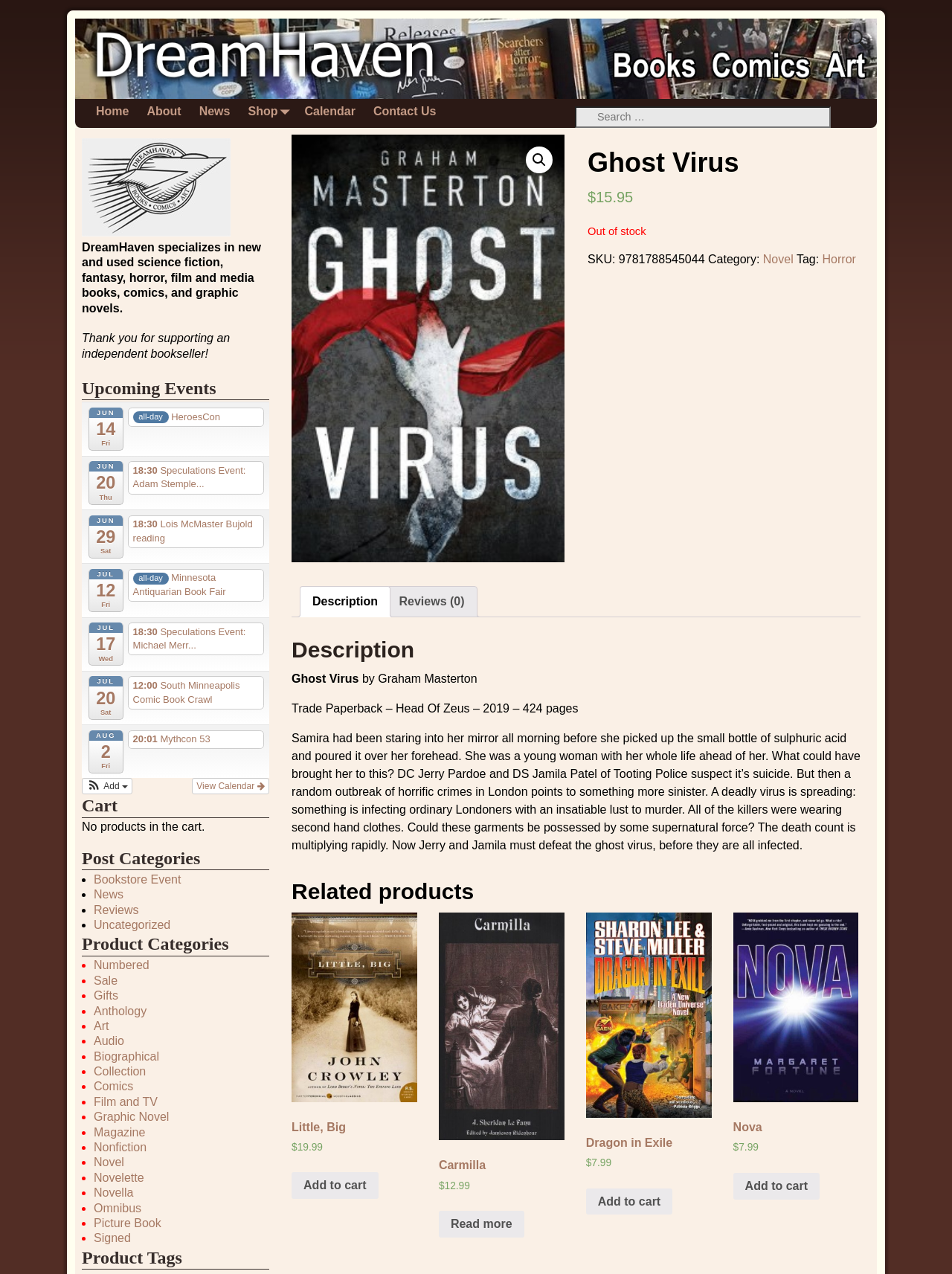What type of books does DreamHaven specialize in?
Using the image, give a concise answer in the form of a single word or short phrase.

Science fiction, fantasy, horror, film and media books